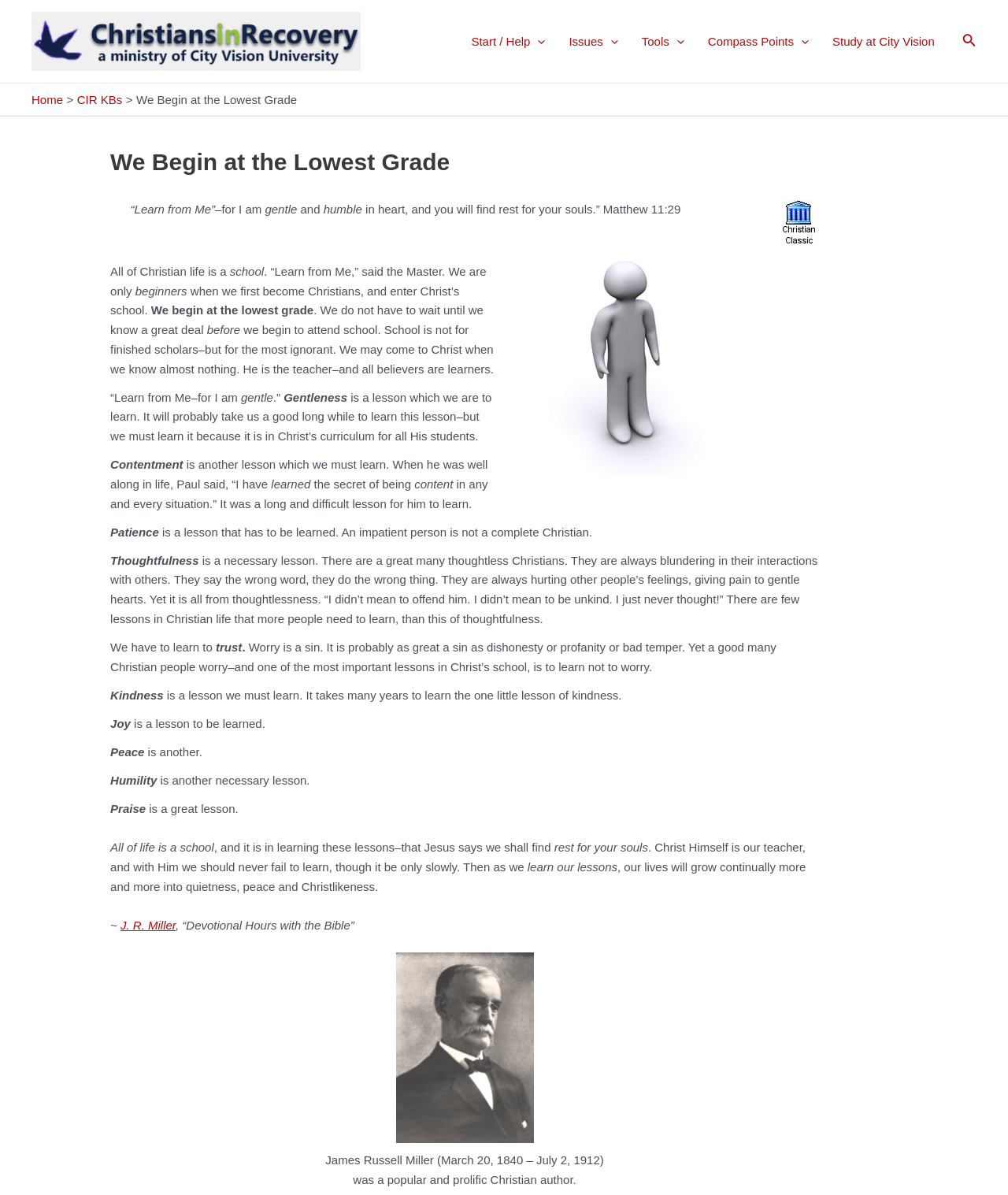Locate the bounding box coordinates of the element I should click to achieve the following instruction: "Read the article by J. R. Miller".

[0.12, 0.769, 0.174, 0.78]